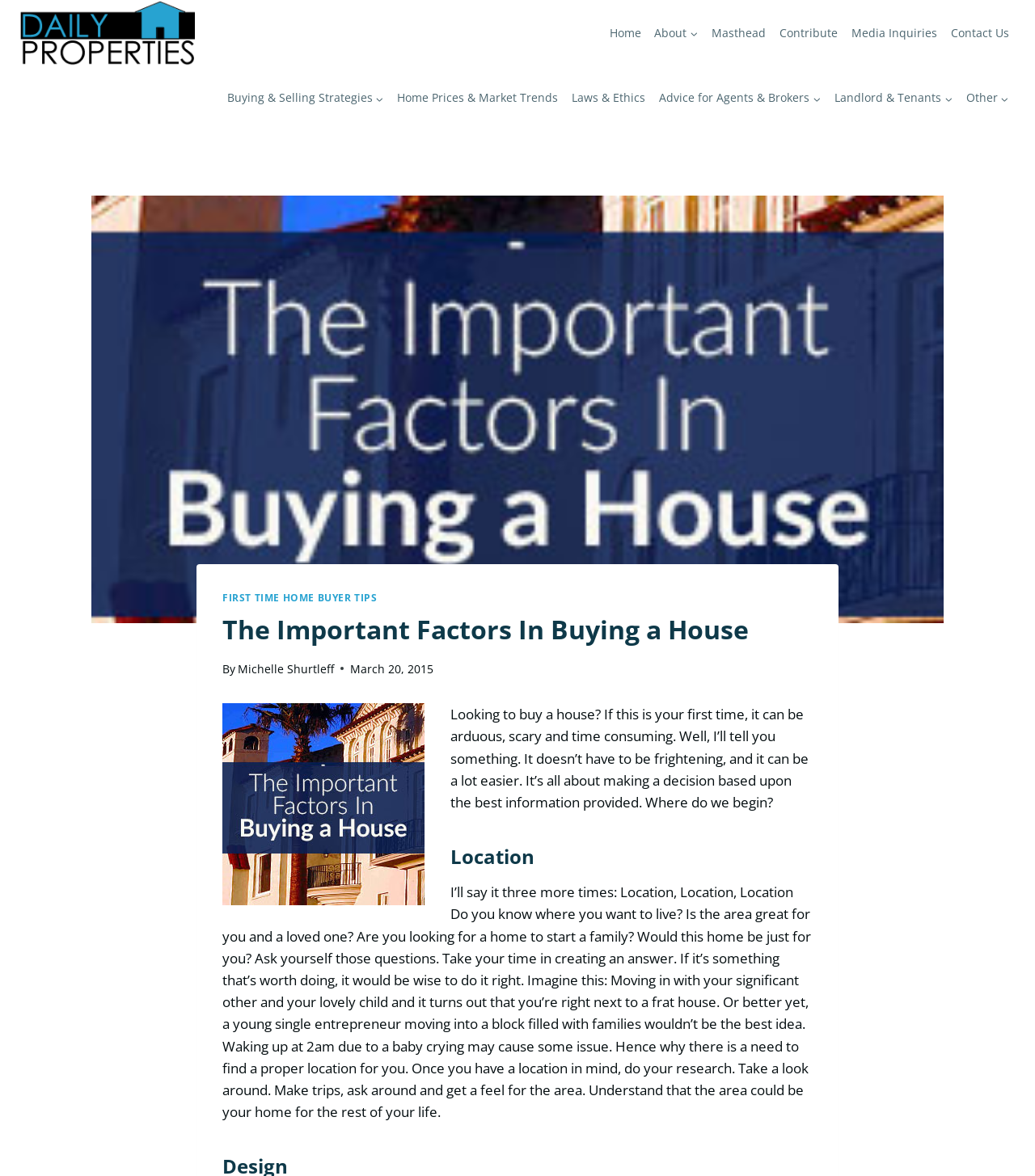Determine the bounding box for the described UI element: "Contact Us".

[0.912, 0.015, 0.981, 0.042]